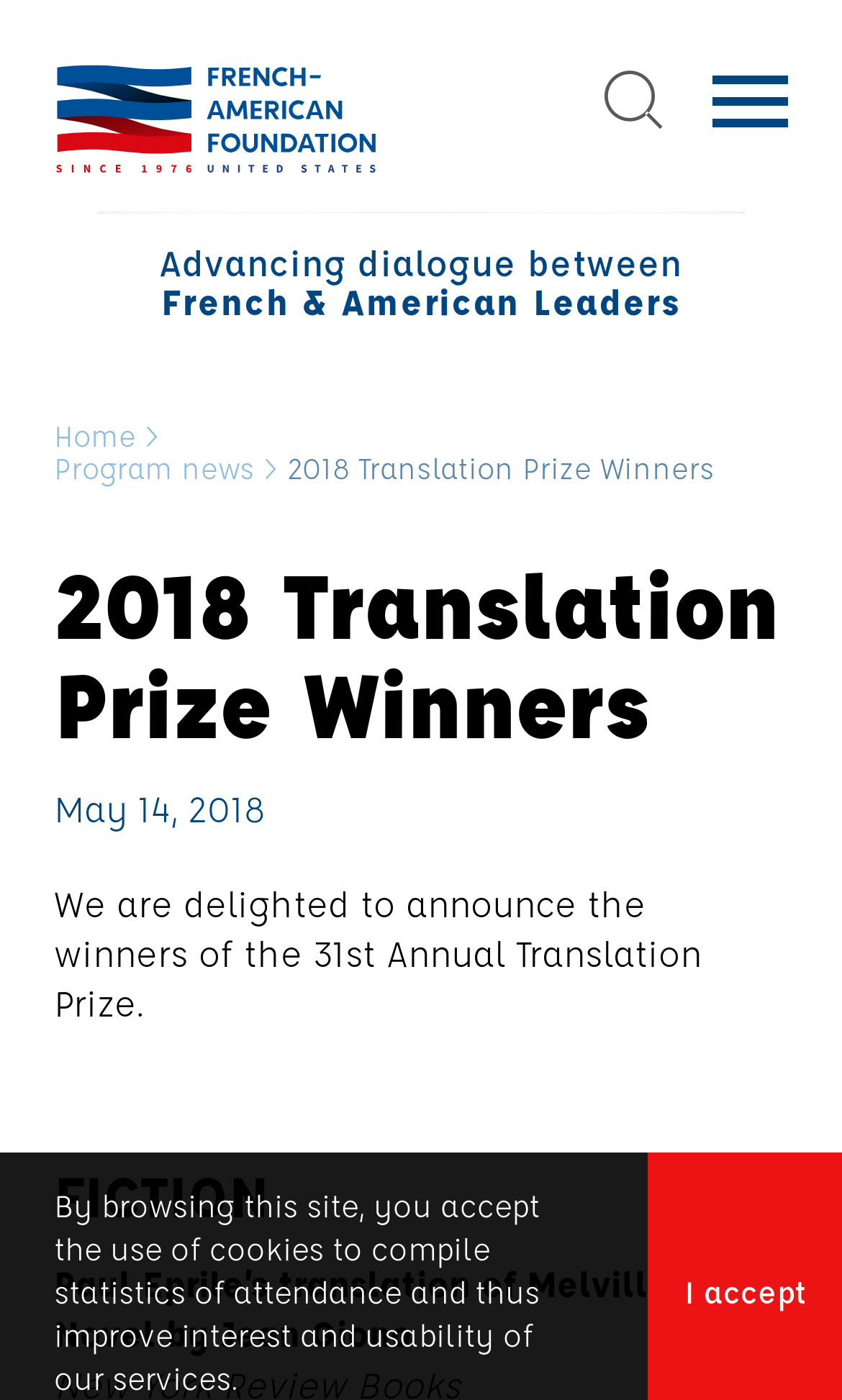Create a detailed summary of the webpage's content and design.

The webpage is about the 2018 Translation Prize Winners, specifically the French-American Foundation's announcement of the winners. At the top left corner, there is a logo of the French-American Foundation, accompanied by a brief description "Advancing dialogue between" and "French & American Leaders". 

On the top right corner, there is a search box with a magnifying glass icon. Below the search box, there is a navigation menu with links to "Home", "Program news", and other pages. The title "2018 Translation Prize Winners" is prominently displayed in the middle of the top section.

The main content of the page starts with a heading "2018 Translation Prize Winners" followed by the date "May 14, 2018". The announcement of the winners is then presented in a paragraph, stating that they are delighted to announce the winners of the 31st Annual Translation Prize.

Below the announcement, there is a section dedicated to the fiction category, marked by a heading "FICTION". The winner in this category is Paul Eprile’s translation of "Melville: A Novel" by Jean Giono. 

At the very bottom of the page, there is a notice about the use of cookies to compile statistics of attendance and improve the site's usability.